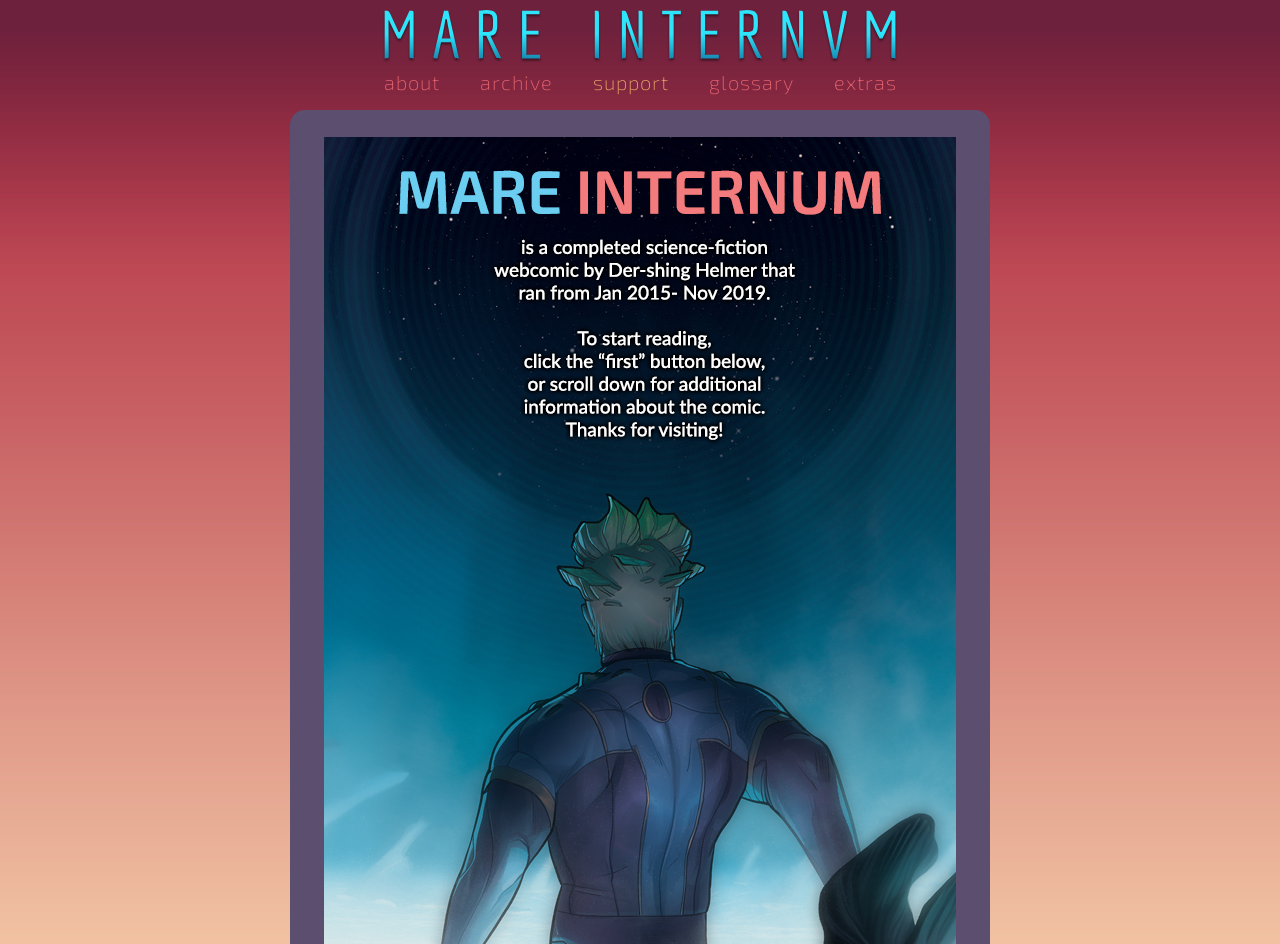Is there an image on the webpage?
Provide a short answer using one word or a brief phrase based on the image.

yes